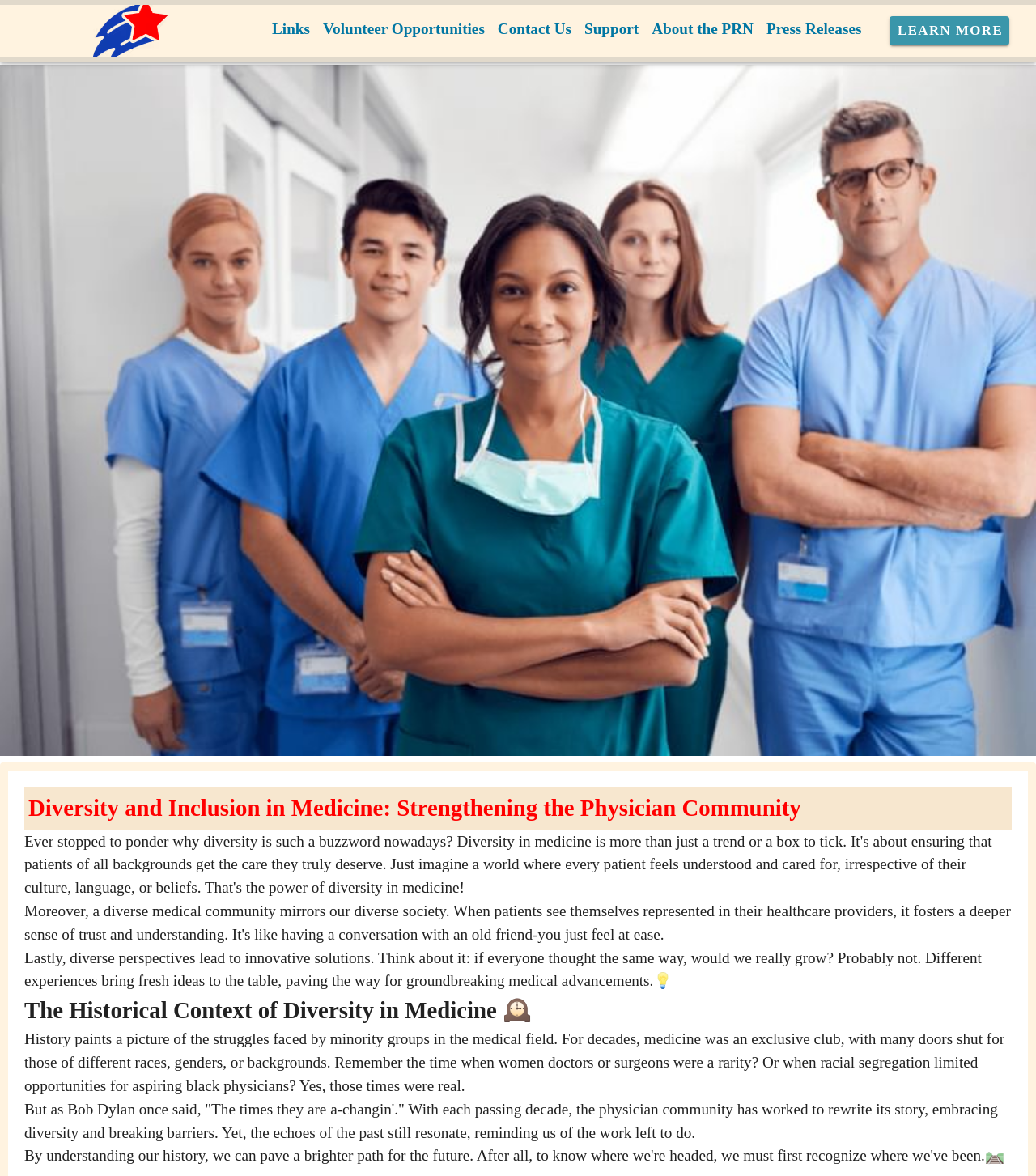Please locate and generate the primary heading on this webpage.

Diversity and Inclusion in Medicine: Strengthening the Physician Community